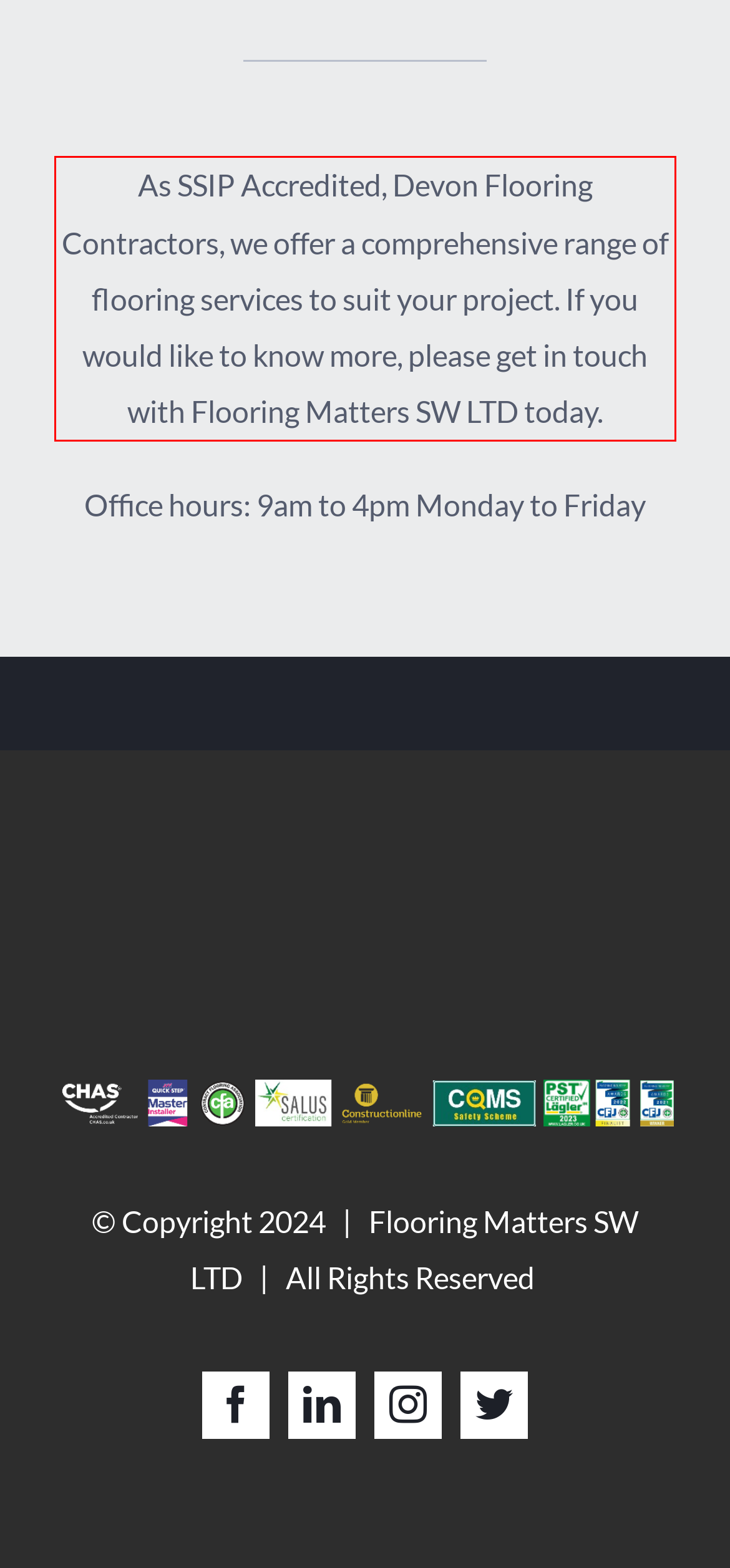Analyze the screenshot of the webpage and extract the text from the UI element that is inside the red bounding box.

As SSIP Accredited, Devon Flooring Contractors, we offer a comprehensive range of flooring services to suit your project. If you would like to know more, please get in touch with Flooring Matters SW LTD today.